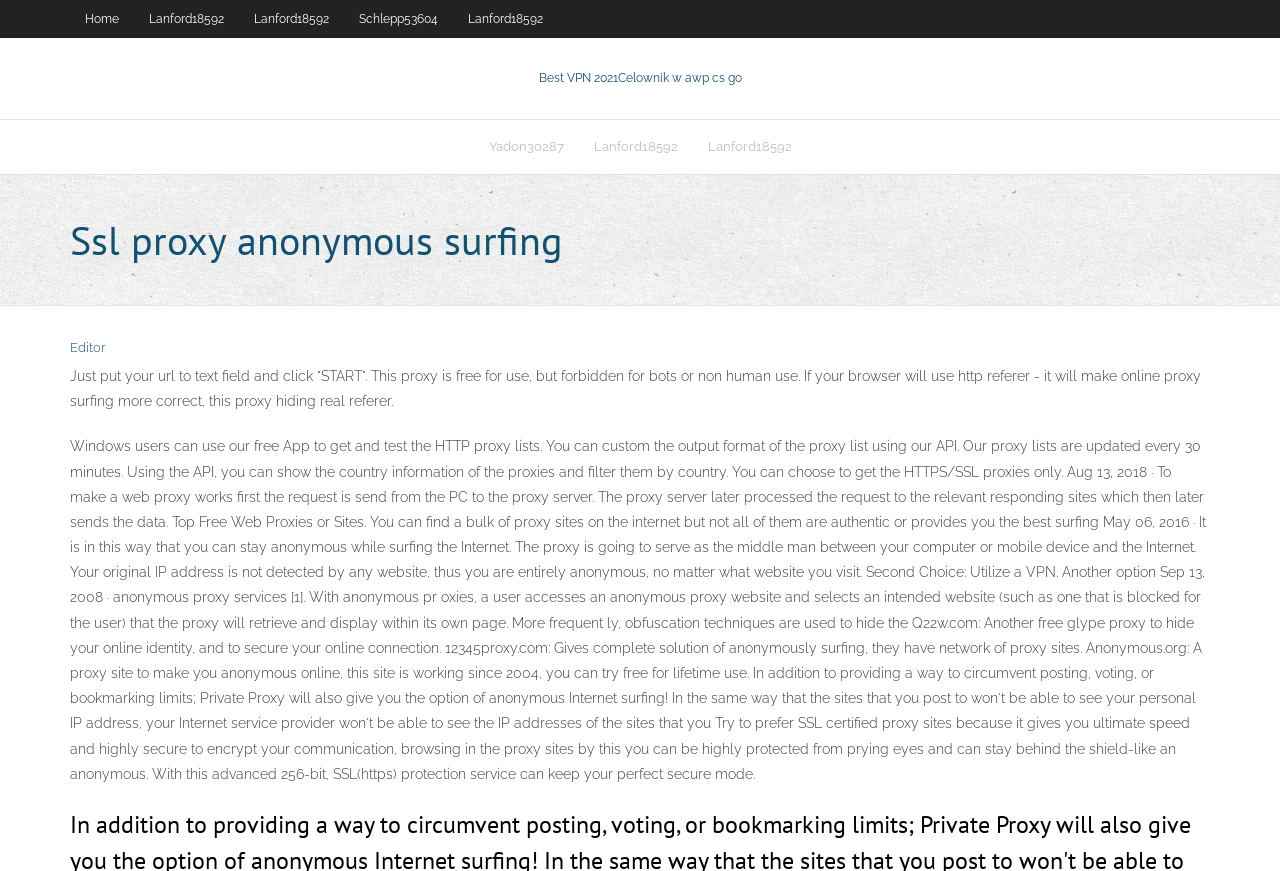Locate the bounding box coordinates of the clickable area to execute the instruction: "Click on the 'Home' link". Provide the coordinates as four float numbers between 0 and 1, represented as [left, top, right, bottom].

[0.055, 0.0, 0.105, 0.043]